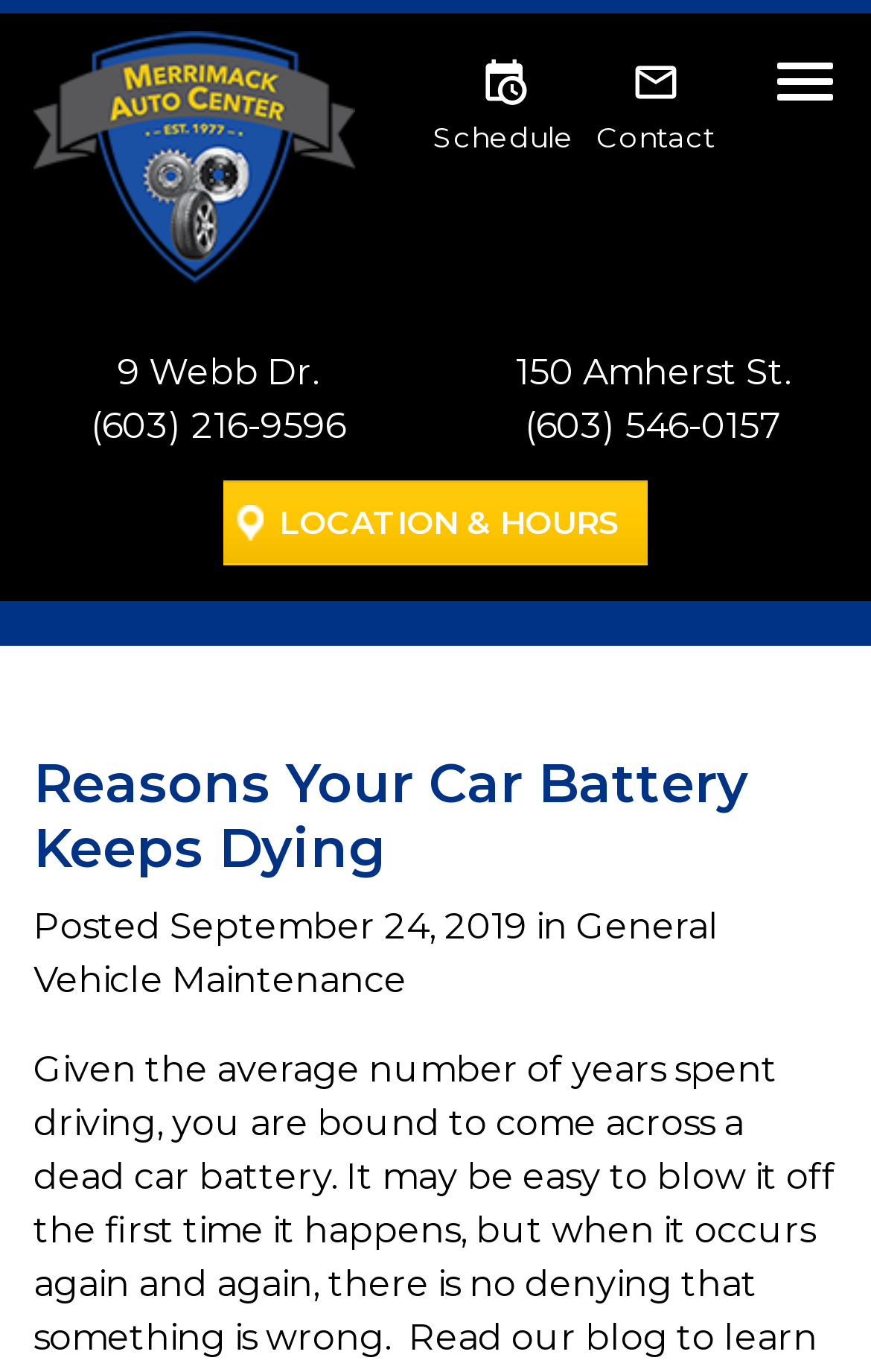When was the article posted?
Based on the visual details in the image, please answer the question thoroughly.

I found the answer by looking at the time element below the heading, which has the date 'September 24, 2019'.